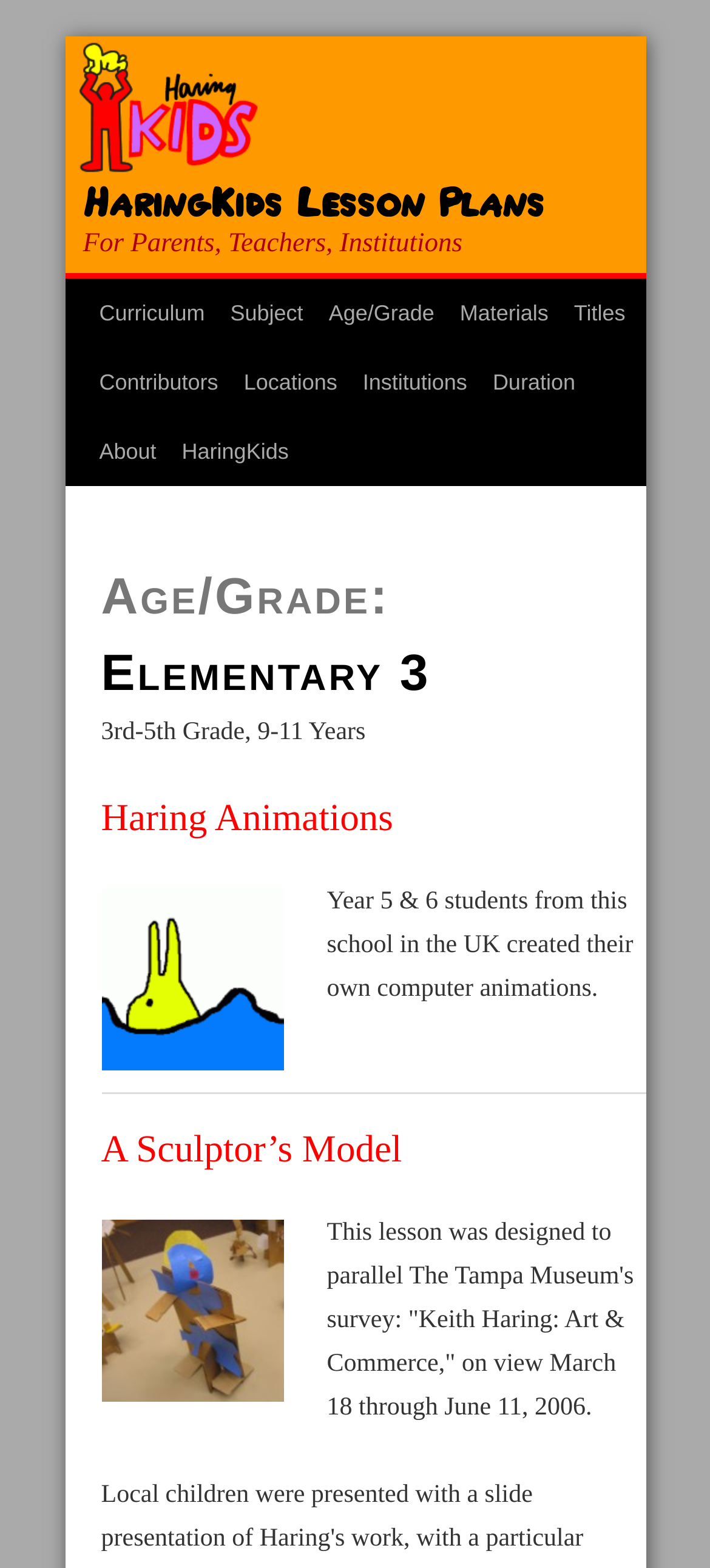Please find the bounding box coordinates for the clickable element needed to perform this instruction: "Explore Haring Animations".

[0.142, 0.507, 0.554, 0.535]